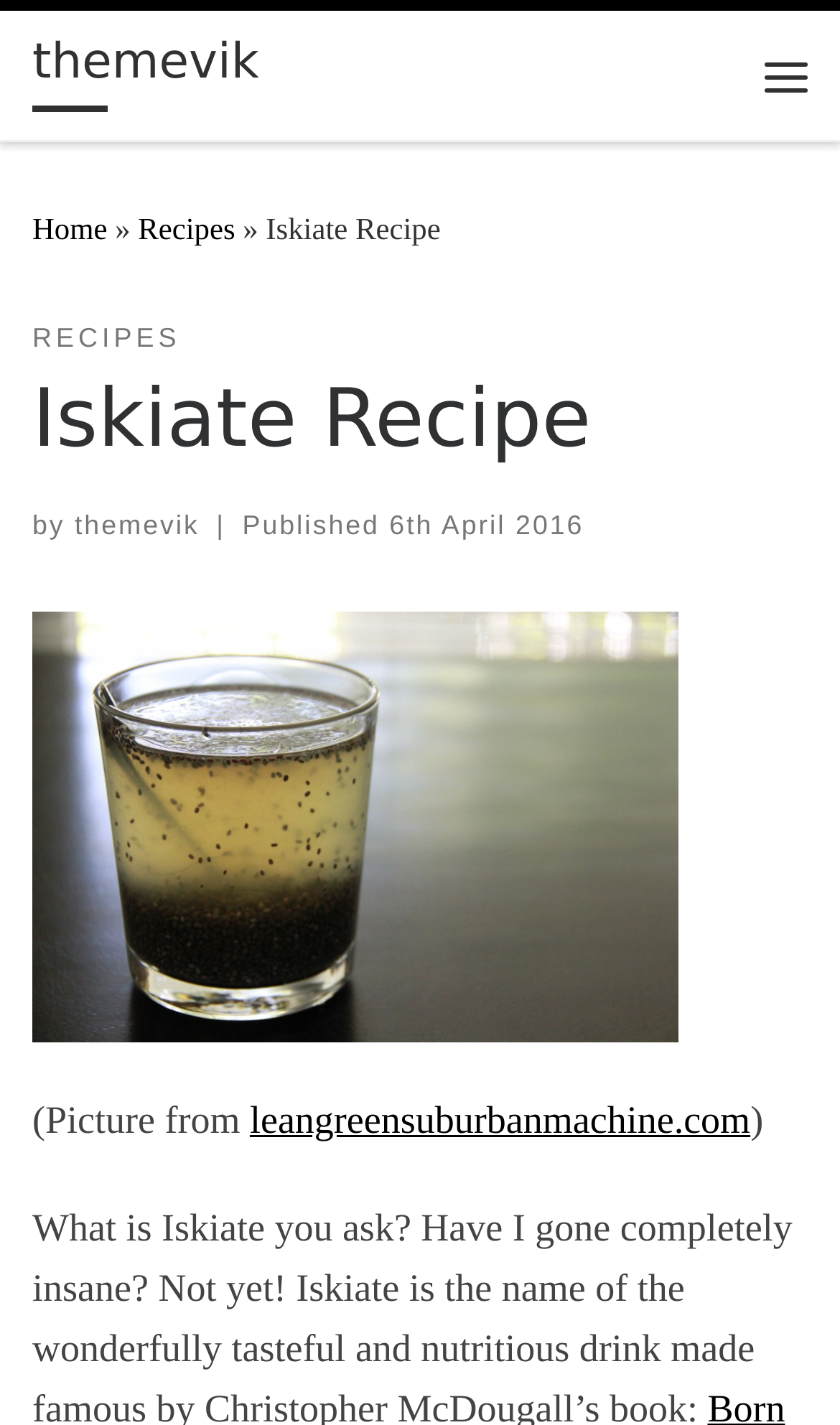Please specify the bounding box coordinates of the clickable region to carry out the following instruction: "Visit the 'Home' page". The coordinates should be four float numbers between 0 and 1, in the format [left, top, right, bottom].

[0.038, 0.149, 0.128, 0.174]